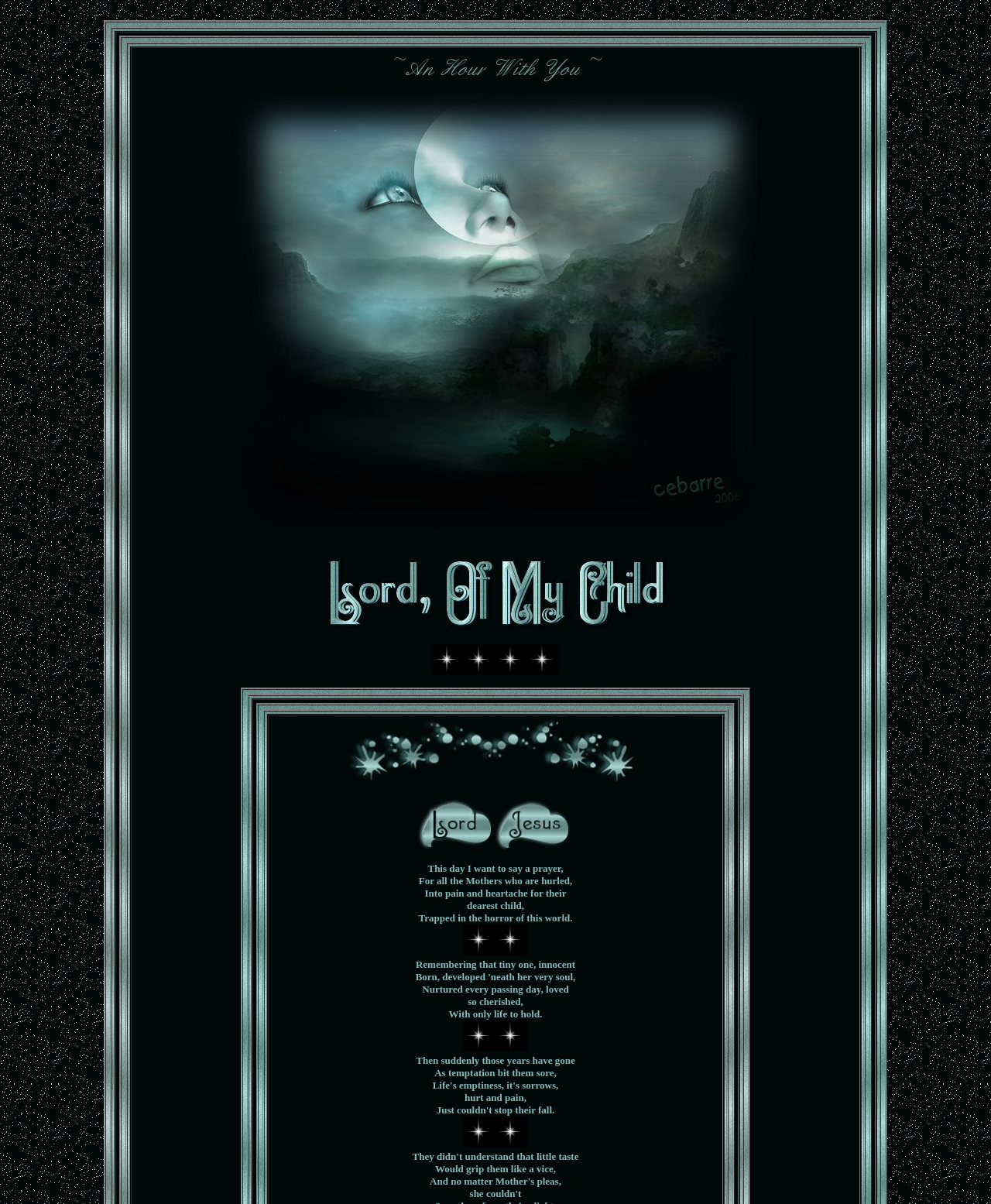Create a detailed description of the webpage's content and layout.

This webpage appears to be a poetic and emotional tribute to mothers who have lost their children. The page is adorned with multiple images, seven in total, scattered throughout the content. 

At the top, there is a prominent image, followed by a series of poetic verses that express the pain and heartache of mothers who have lost their children. The verses are arranged in a vertical column, with each line building upon the previous one to convey the emotional turmoil. The text is divided into several sections, with each section exploring a different aspect of the mother's pain.

Interspersed between the poetic verses are several images, which seem to be abstract or symbolic representations of the emotions expressed in the text. These images are positioned to the right of the text, creating a sense of balance and harmony on the page.

The poetic verses themselves are quite emotional and expressive, with lines like "This day I want to say a prayer, For all the Mothers who are hurled, Into pain and heartache for their dearest child" and "Remembering that tiny one, innocent Nurtured every passing day, loved so cherished, With only life to hold." The text conveys a sense of longing, loss, and grief.

Towards the bottom of the page, the poetic verses continue to express the pain and struggle of the mothers, with lines like "Then suddenly those years have gone As temptation bit them sore, hurt and pain" and "Would grip them like a vice." The images and text work together to create a powerful and emotional tribute to mothers who have lost their children.